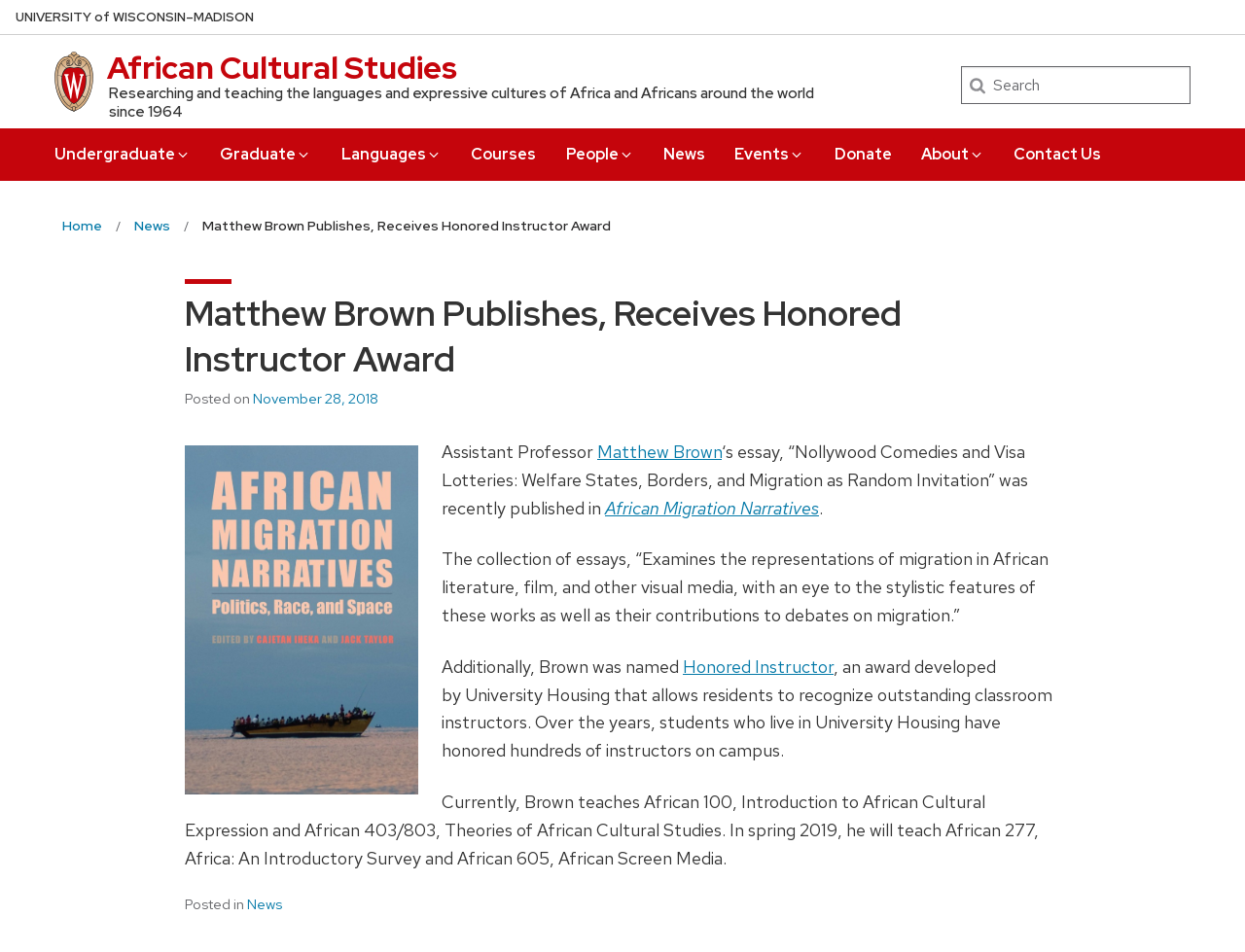What courses does Matthew Brown teach?
Using the details from the image, give an elaborate explanation to answer the question.

I found the answer by reading the text in the article section, which lists the courses taught by Matthew Brown, including African 100, Introduction to African Cultural Expression, African 403/803, Theories of African Cultural Studies, and others.